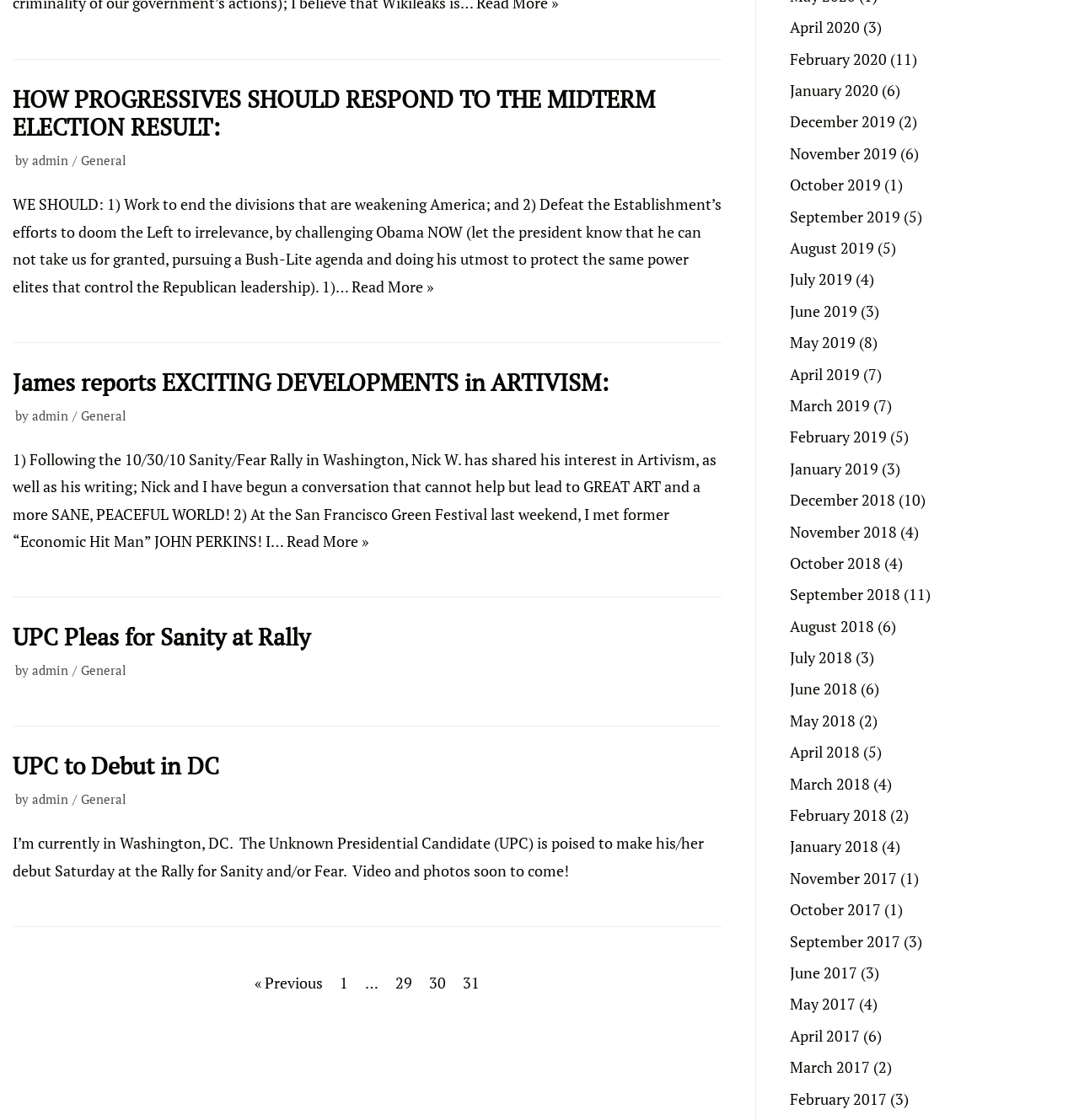Given the element description: "April 2020", predict the bounding box coordinates of this UI element. The coordinates must be four float numbers between 0 and 1, given as [left, top, right, bottom].

[0.732, 0.015, 0.797, 0.033]